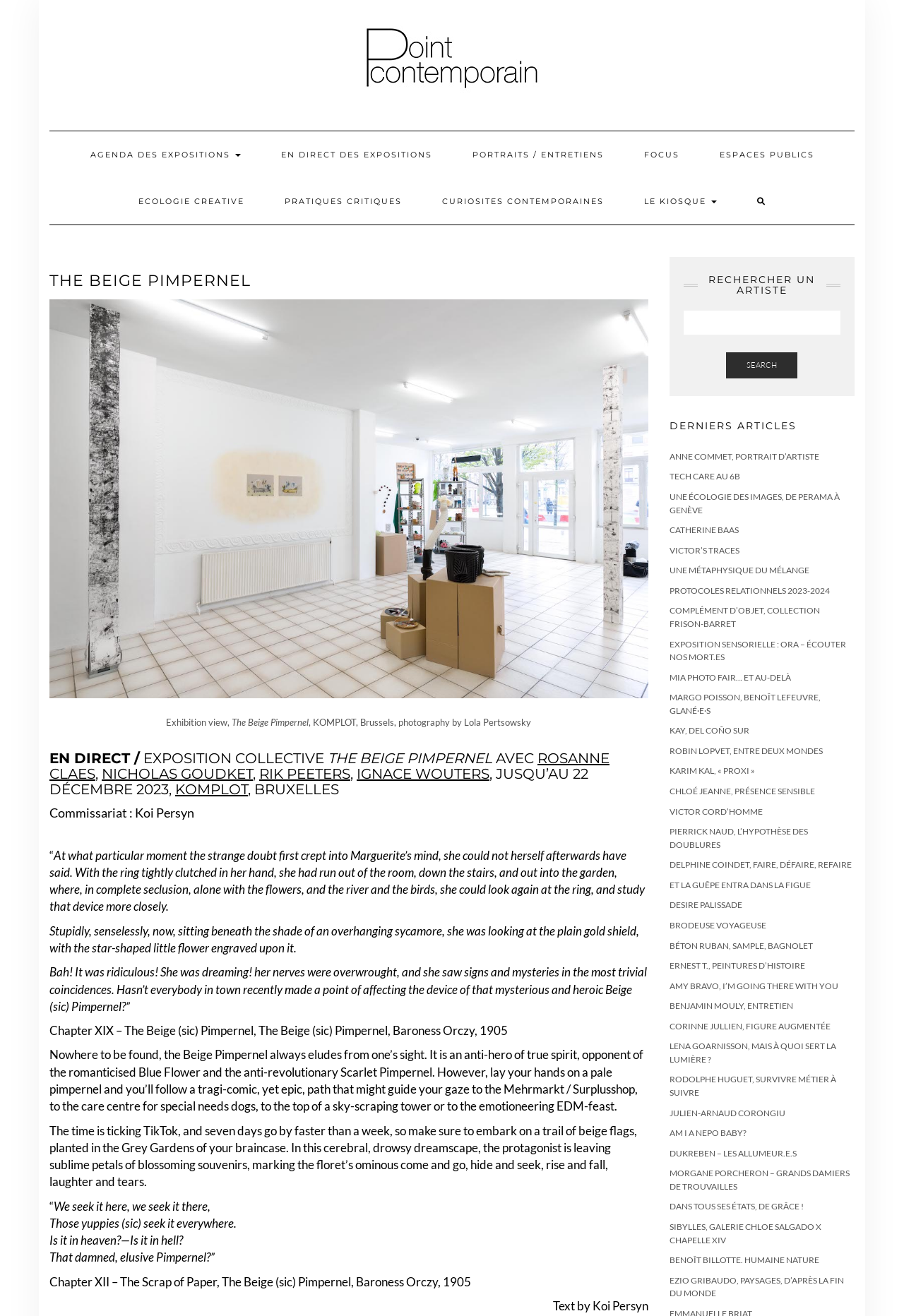Using the description: "CORINNE JULLIEN, FIGURE AUGMENTÉE", determine the UI element's bounding box coordinates. Ensure the coordinates are in the format of four float numbers between 0 and 1, i.e., [left, top, right, bottom].

[0.74, 0.776, 0.918, 0.784]